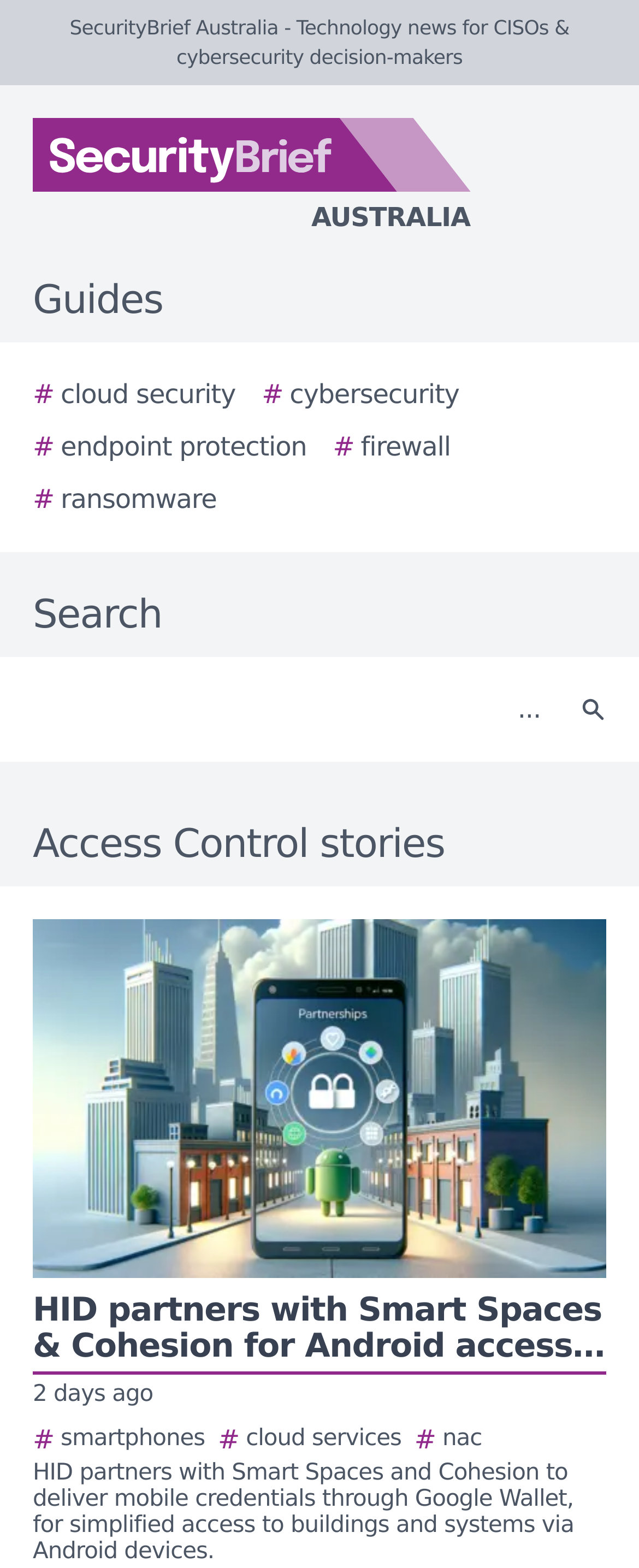Based on the visual content of the image, answer the question thoroughly: How many images are on the webpage?

I counted the number of images on the webpage, which are the SecurityBrief Australia logo, the story image, and the search icon.